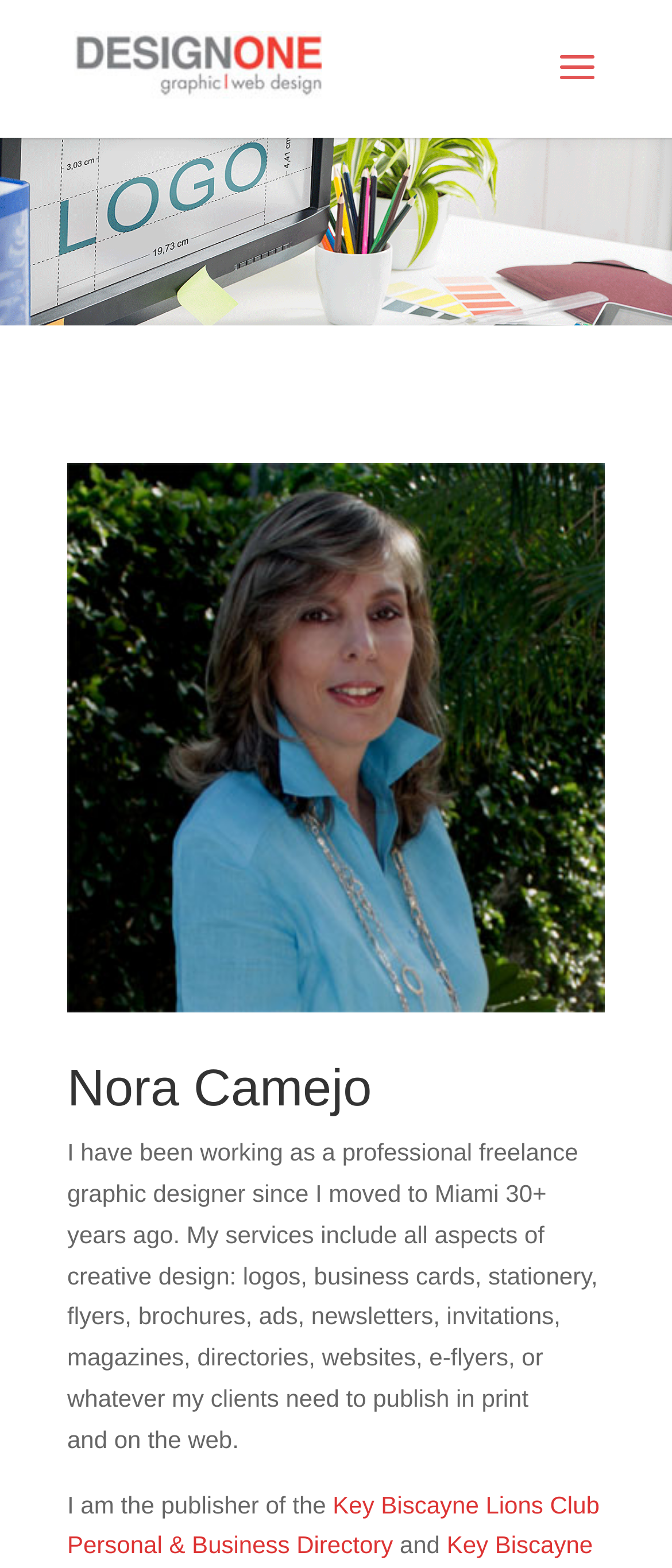Based on the description "alt="Graphic and Web Design"", find the bounding box of the specified UI element.

[0.11, 0.034, 0.479, 0.051]